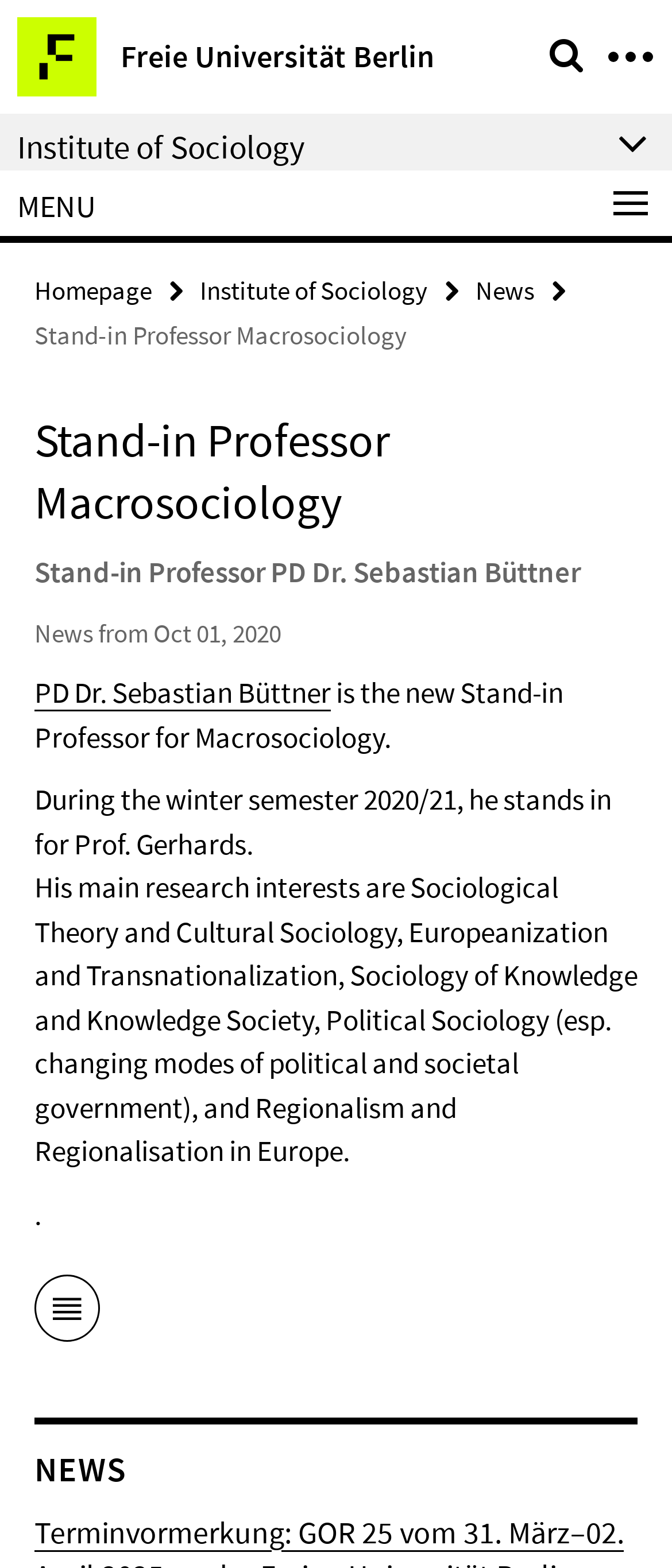Show the bounding box coordinates for the HTML element described as: "title="overview News"".

[0.051, 0.822, 0.149, 0.854]